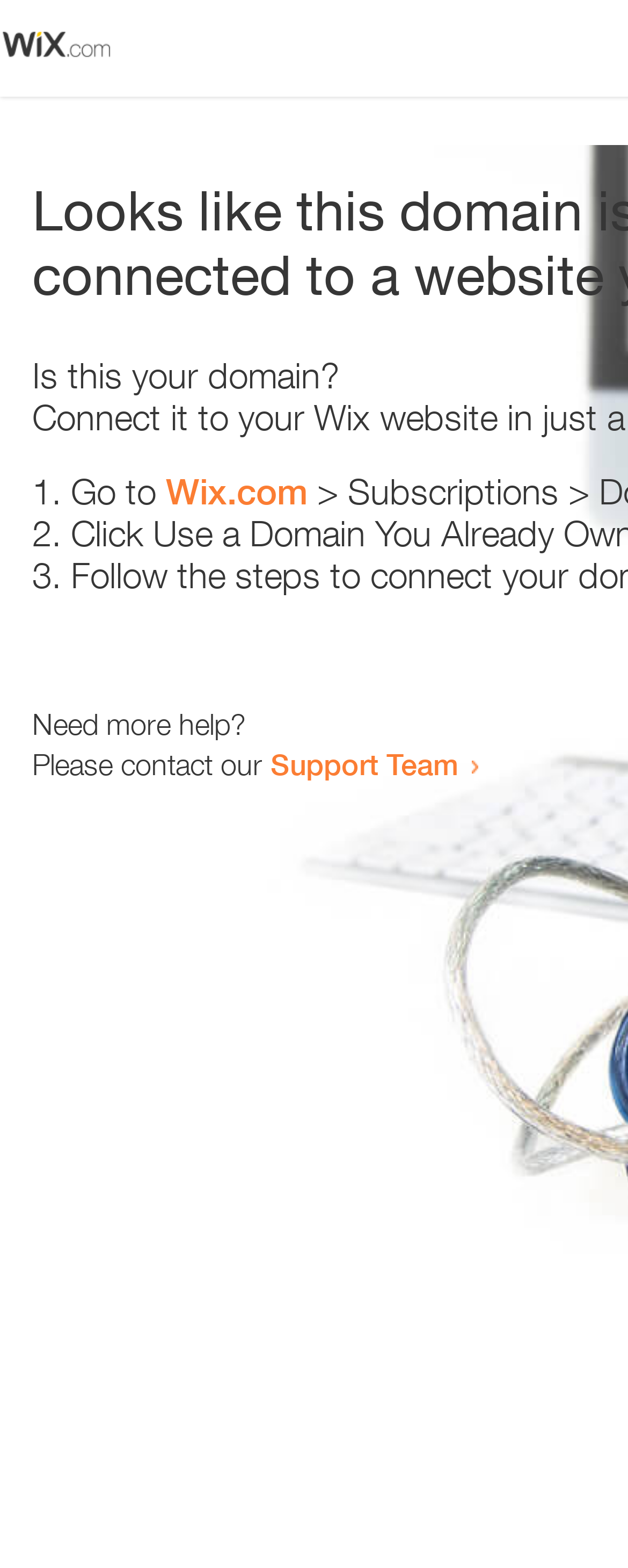Please determine the bounding box coordinates, formatted as (top-left x, top-left y, bottom-right x, bottom-right y), with all values as floating point numbers between 0 and 1. Identify the bounding box of the region described as: Wix.com

[0.264, 0.3, 0.49, 0.327]